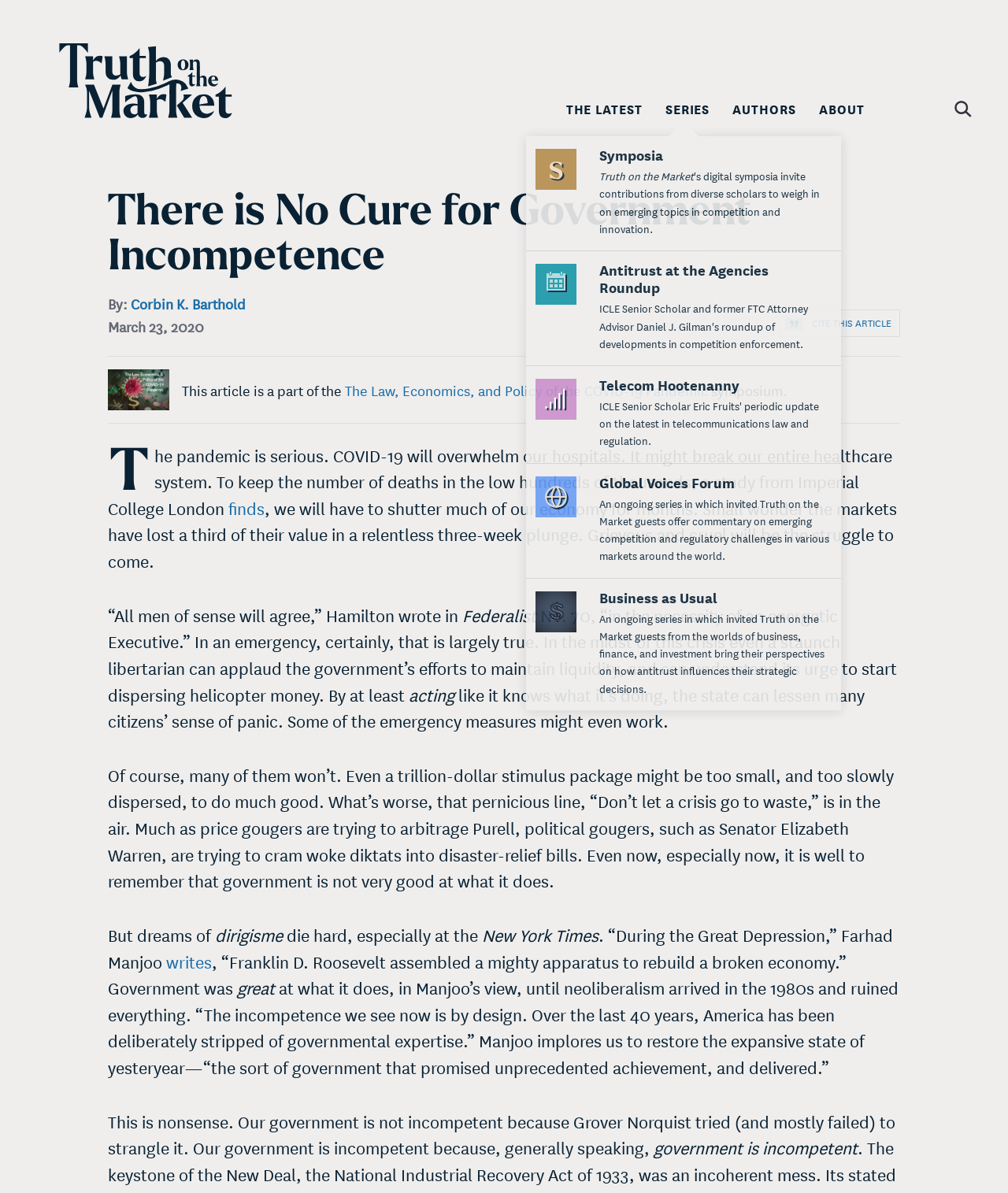Use a single word or phrase to answer this question: 
What is the topic of the article?

COVID-19 pandemic